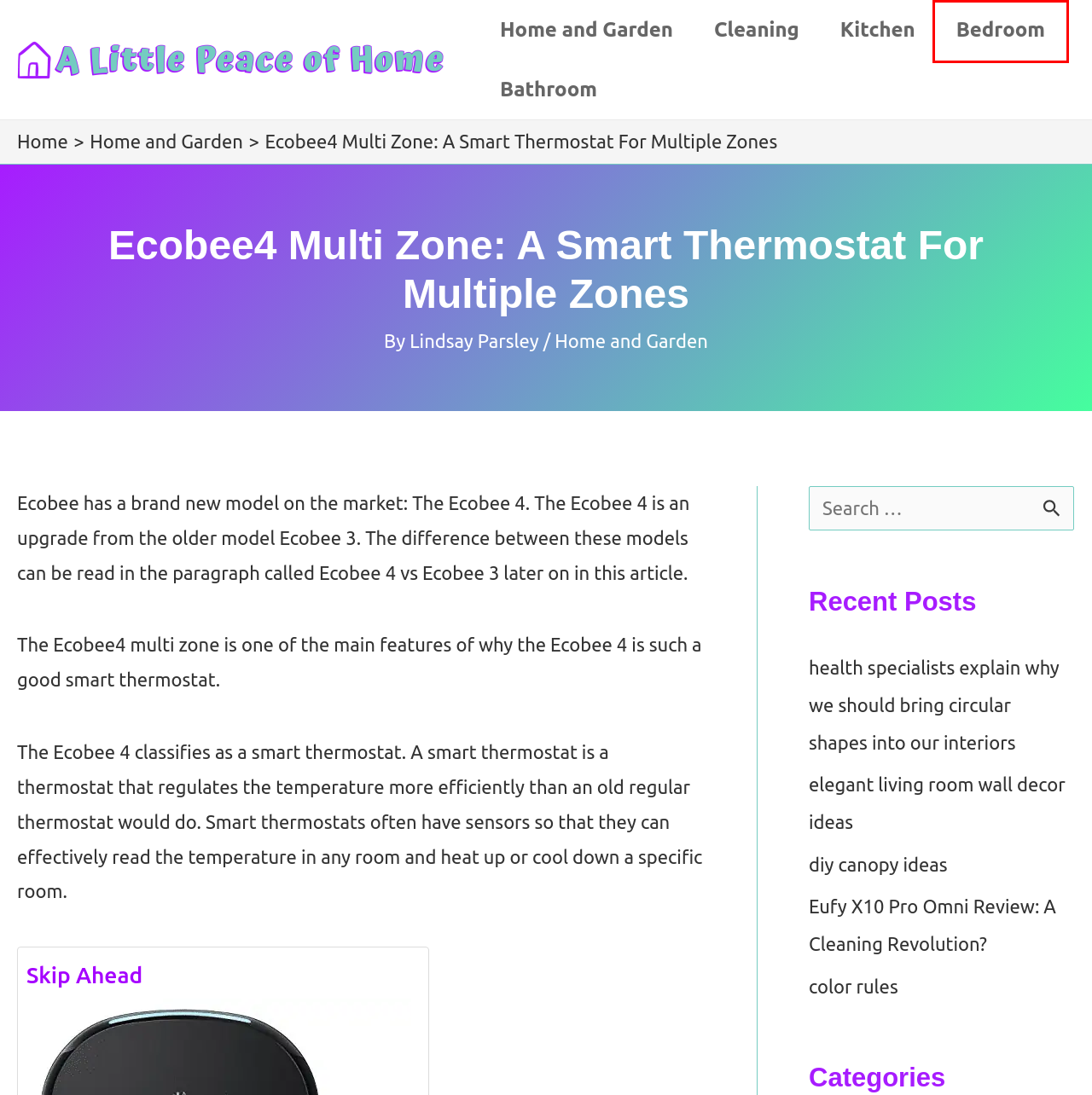Given a webpage screenshot with a red bounding box around a UI element, choose the webpage description that best matches the new webpage after clicking the element within the bounding box. Here are the candidates:
A. Cleaning Archives
B. Home and Garden Archives
C. color rules
D. A Little Peace of Home - Make Your House a Home
E. Bathroom Archives
F. elegant living room wall decor ideas
G. Bedroom Archives
H. diy canopy ideas

G